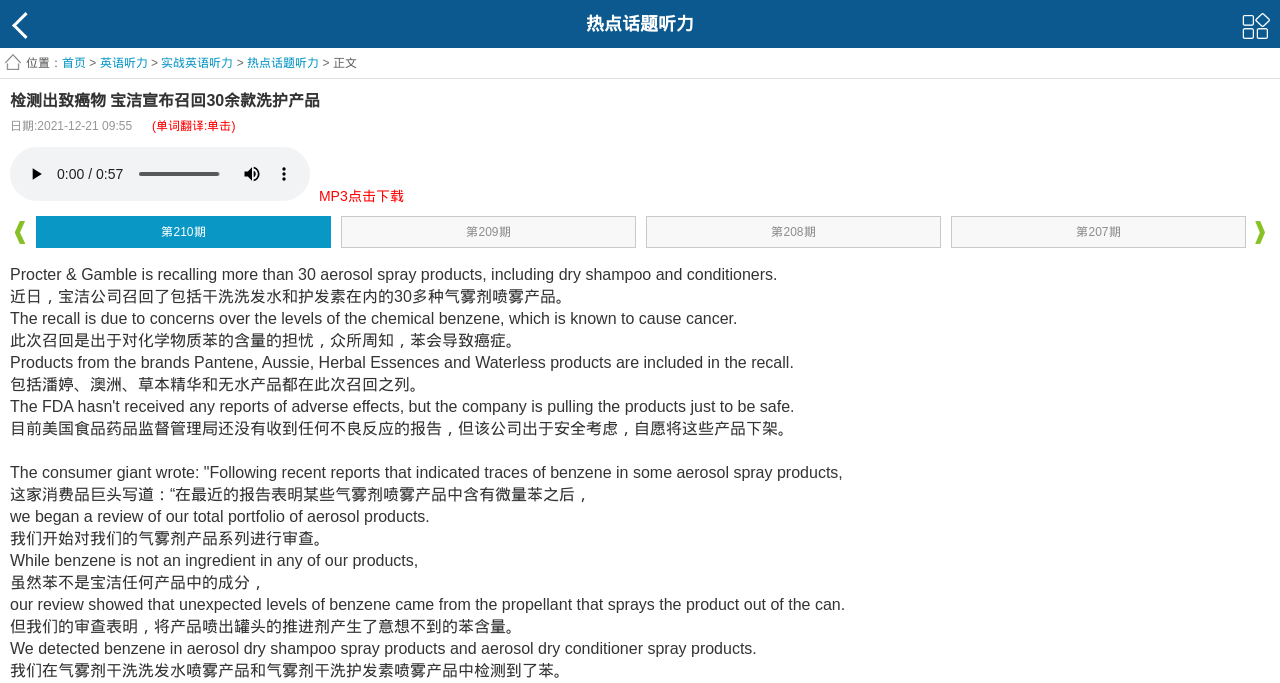Please identify the bounding box coordinates of the area that needs to be clicked to fulfill the following instruction: "play the audio."

[0.016, 0.231, 0.041, 0.278]